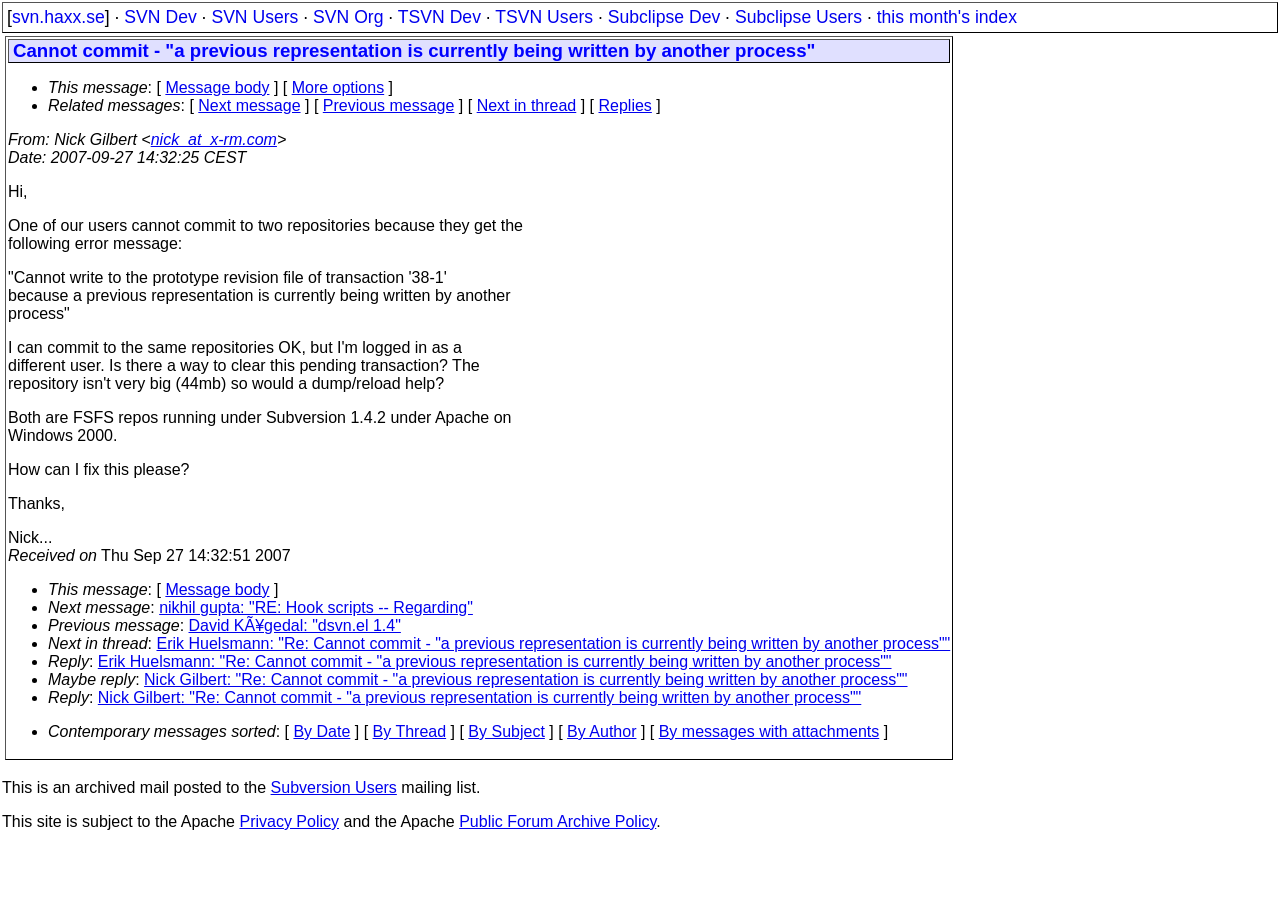Based on the provided description, "this month's index", find the bounding box of the corresponding UI element in the screenshot.

[0.685, 0.008, 0.795, 0.03]